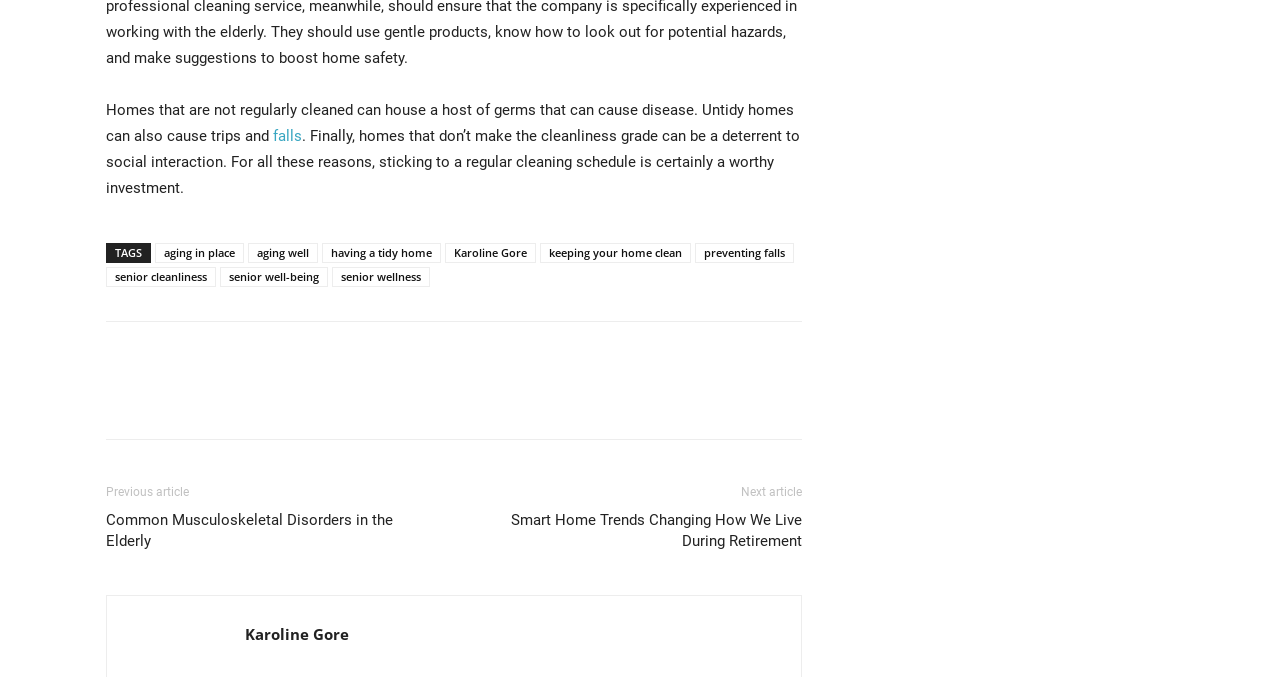By analyzing the image, answer the following question with a detailed response: What social media platform is linked at the bottom?

The iframe at the bottom of the page is labeled as 'bottomFacebookLike', which suggests that it is a Facebook like button, indicating that the webpage is linked to Facebook.